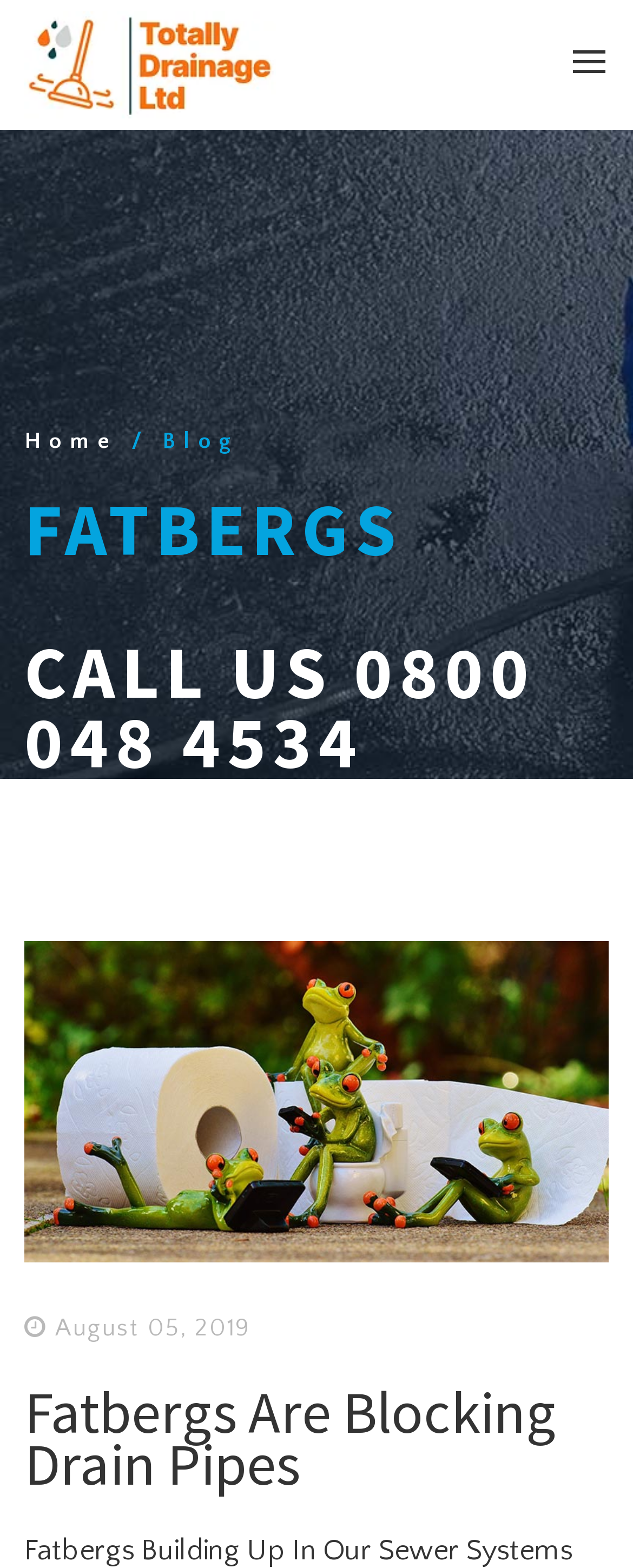Please find and generate the text of the main header of the webpage.

Fatbergs Are Blocking Drain Pipes